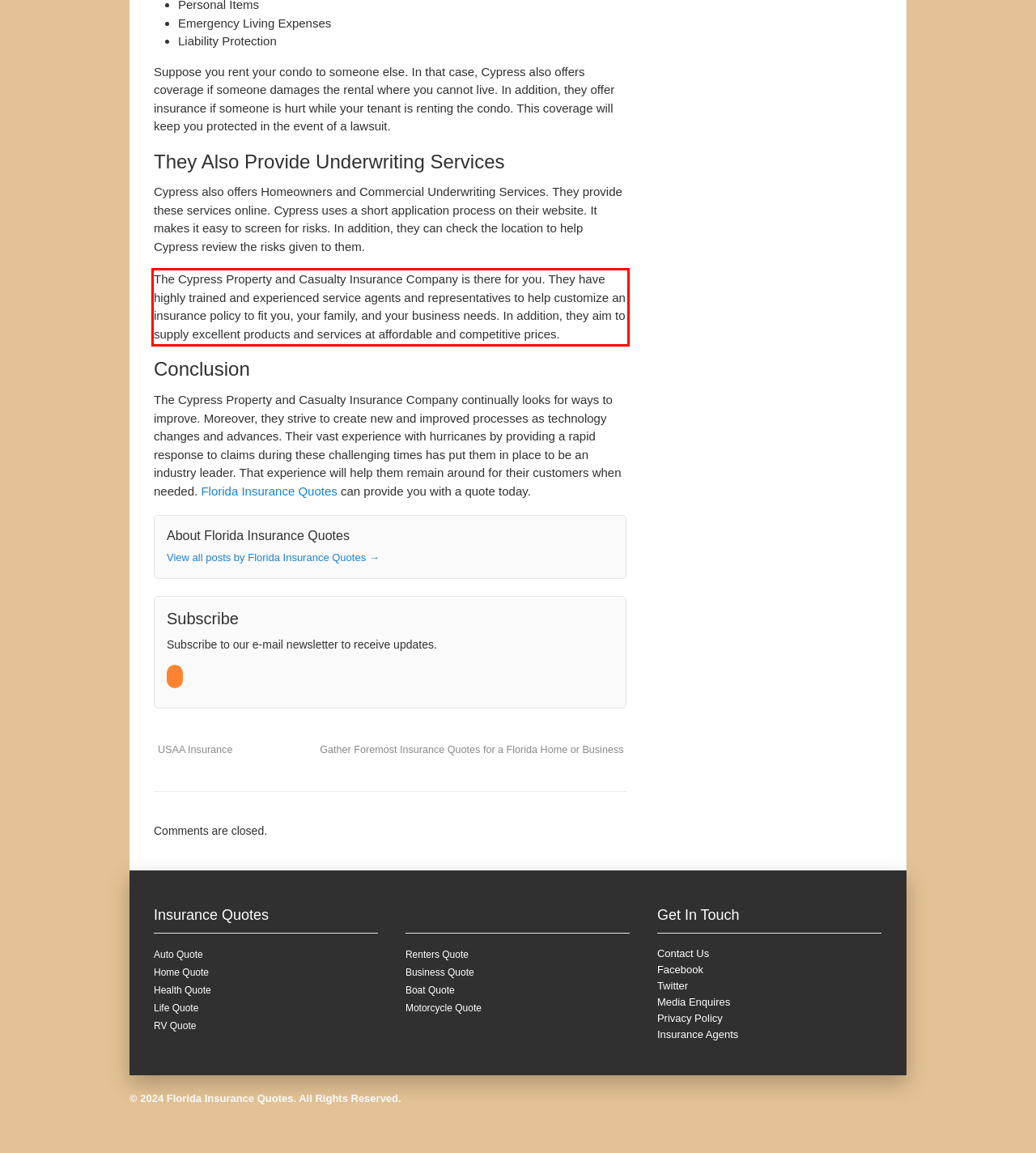Identify the text inside the red bounding box in the provided webpage screenshot and transcribe it.

The Cypress Property and Casualty Insurance Company is there for you. They have highly trained and experienced service agents and representatives to help customize an insurance policy to fit you, your family, and your business needs. In addition, they aim to supply excellent products and services at affordable and competitive prices.